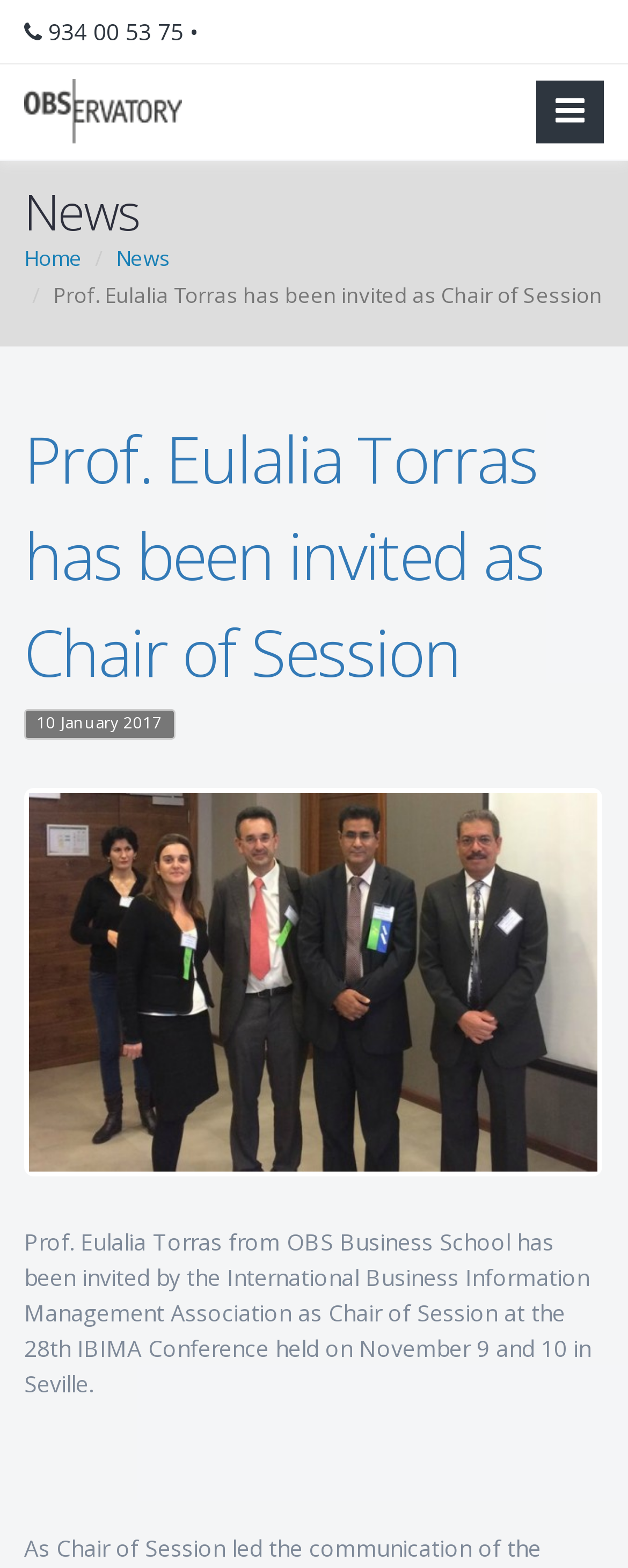What is the title of the news article?
Using the image provided, answer with just one word or phrase.

Prof. Eulalia Torras has been invited as Chair of Session